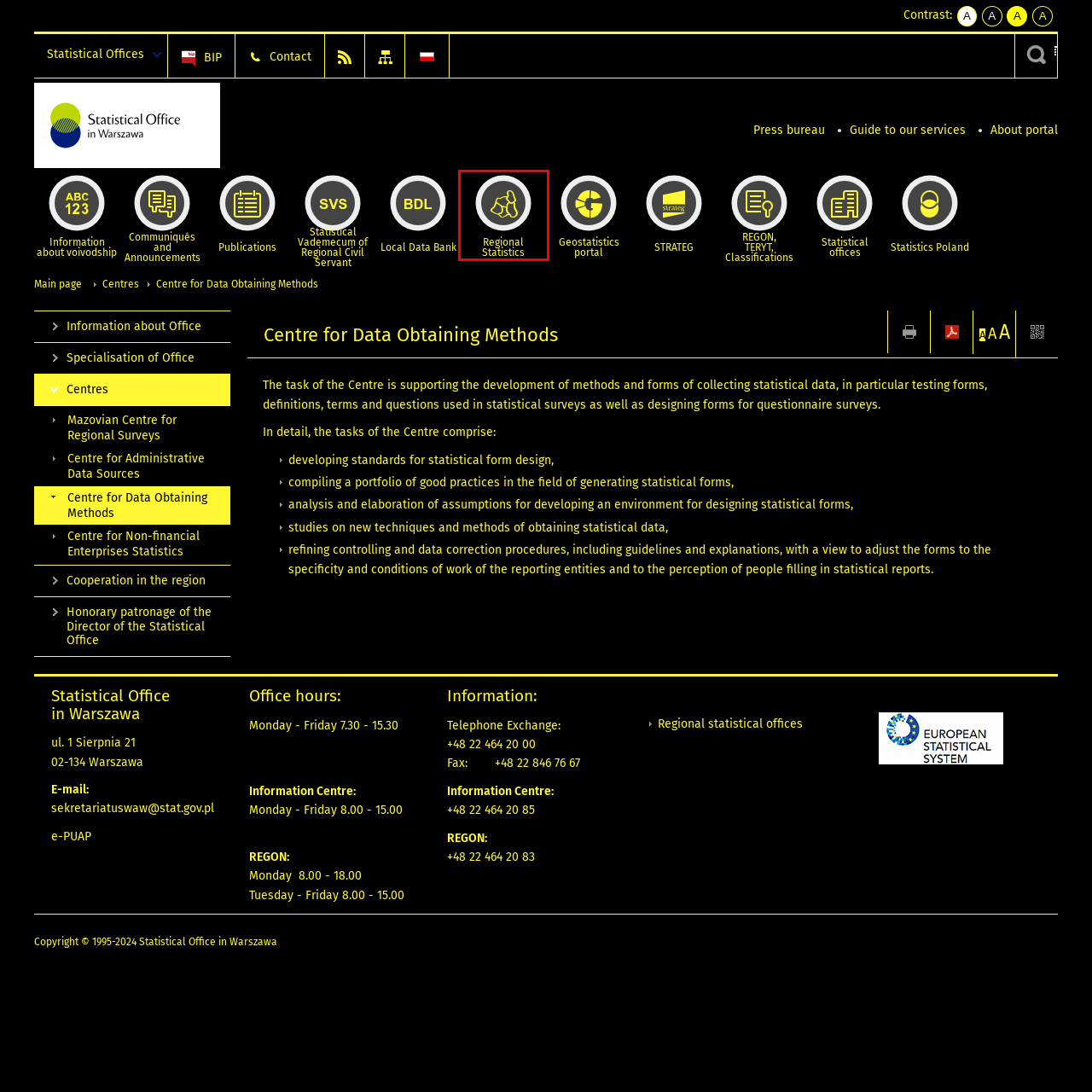You are given a screenshot of a webpage with a red bounding box around an element. Choose the most fitting webpage description for the page that appears after clicking the element within the red bounding box. Here are the candidates:
A. Statistics Poland
B. Statistical Office in Warszawa
C. Statistical Office in Warszawa / copyright
D. STRATEG
E. Overview - Eurostat
F. Bulletin of Public Information
G. Statistics Poland / Regional Statistics
H. Statistics Poland - Local Data Bank

G